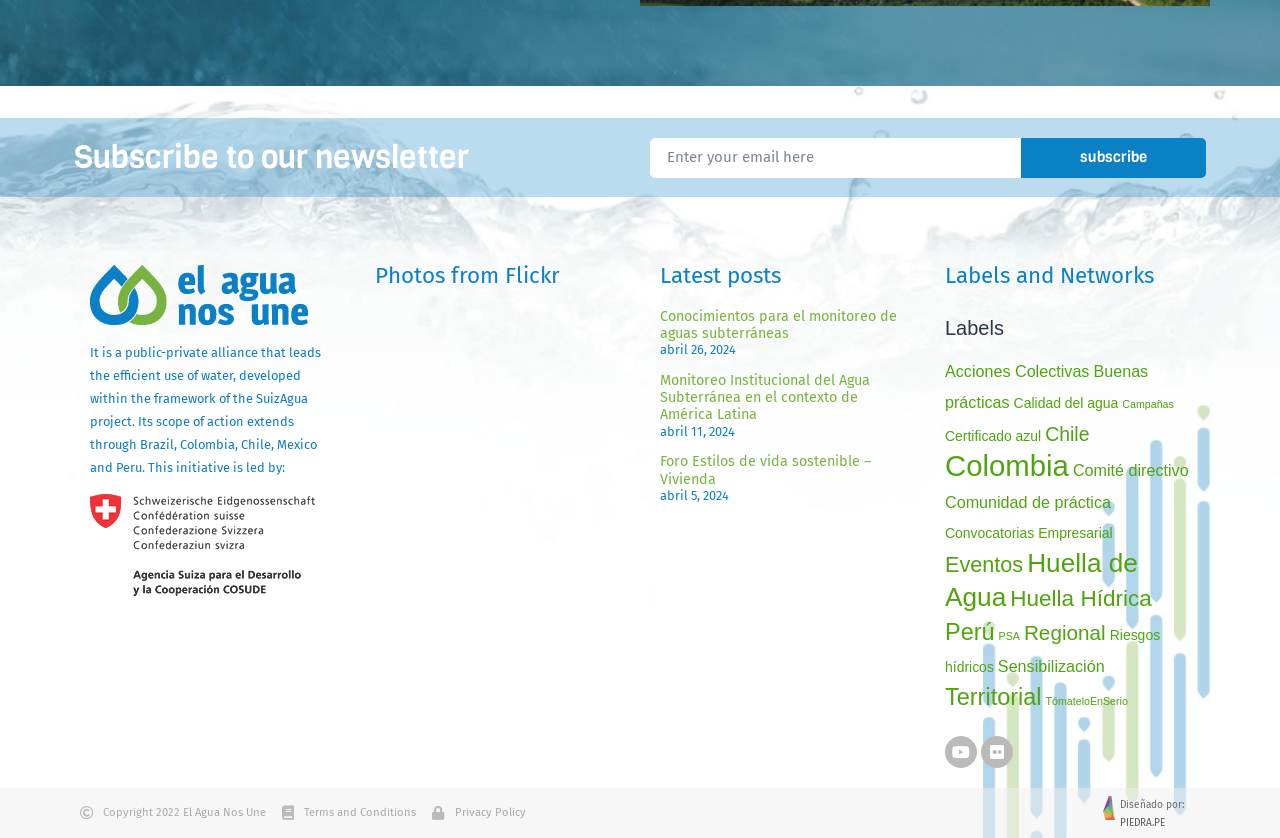Locate the UI element that matches the description Huella de Agua in the webpage screenshot. Return the bounding box coordinates in the format (top-left x, top-left y, bottom-right x, bottom-right y), with values ranging from 0 to 1.

[0.738, 0.654, 0.889, 0.731]